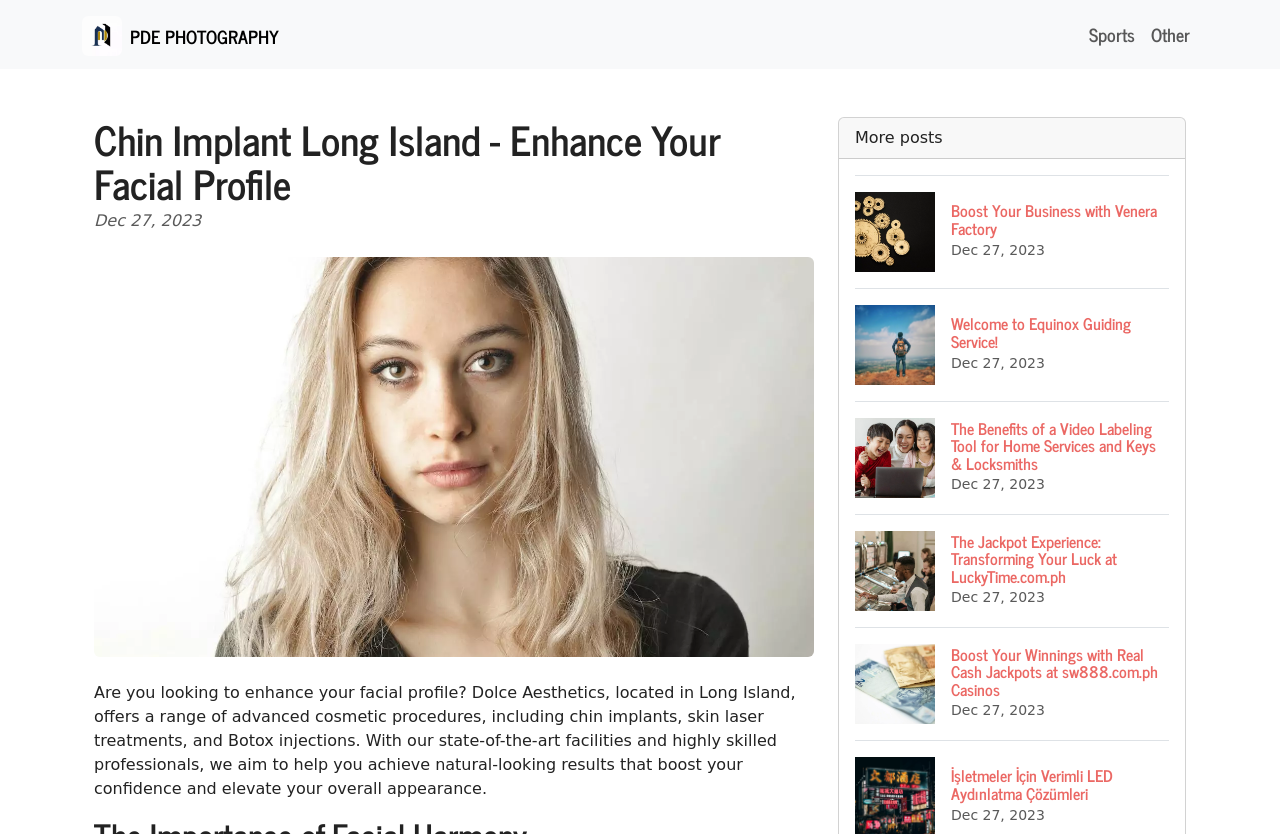What is the main topic of the webpage?
Based on the image content, provide your answer in one word or a short phrase.

Chin Implant